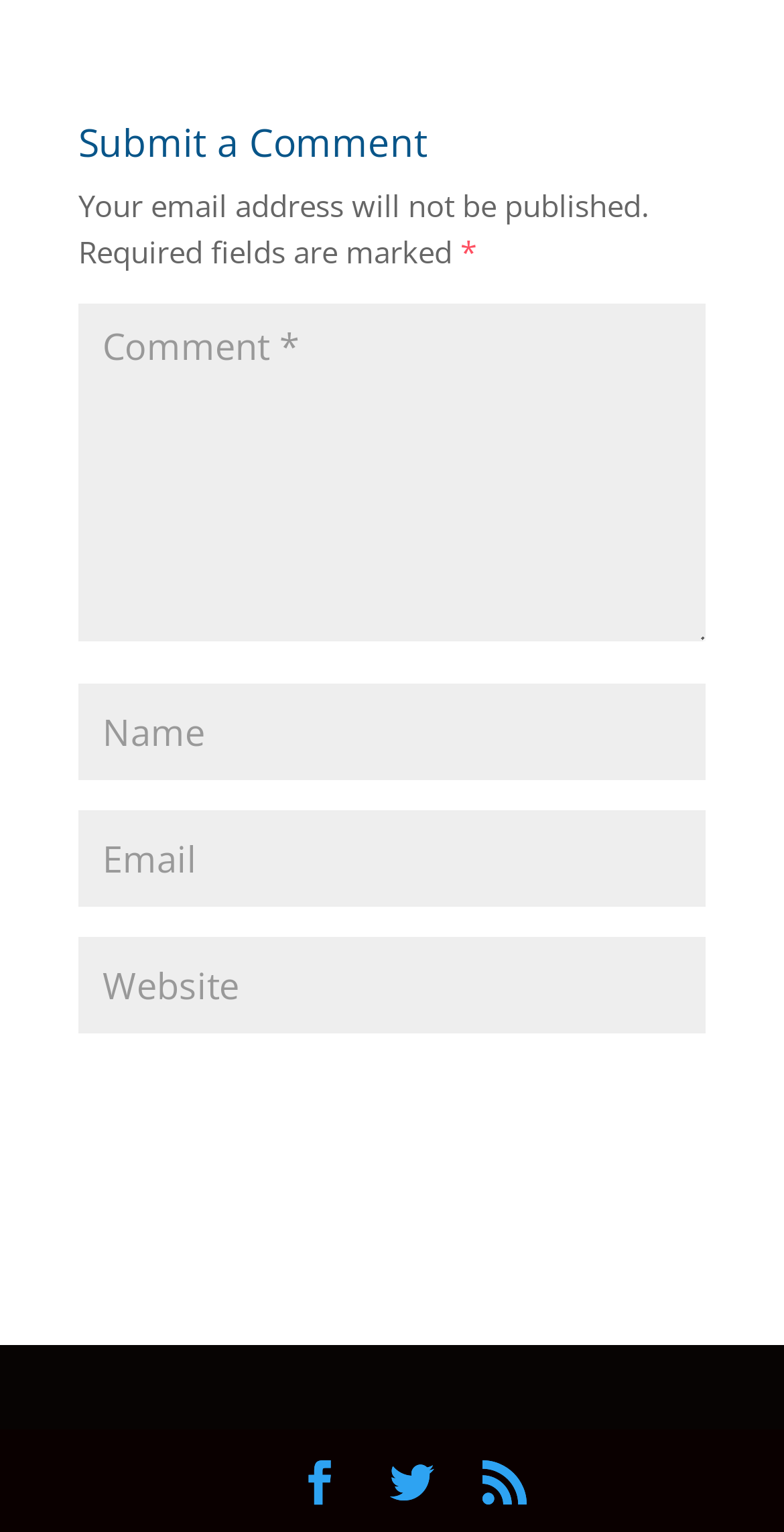Please provide the bounding box coordinates for the element that needs to be clicked to perform the instruction: "Click the first social media link". The coordinates must consist of four float numbers between 0 and 1, formatted as [left, top, right, bottom].

[0.379, 0.952, 0.436, 0.983]